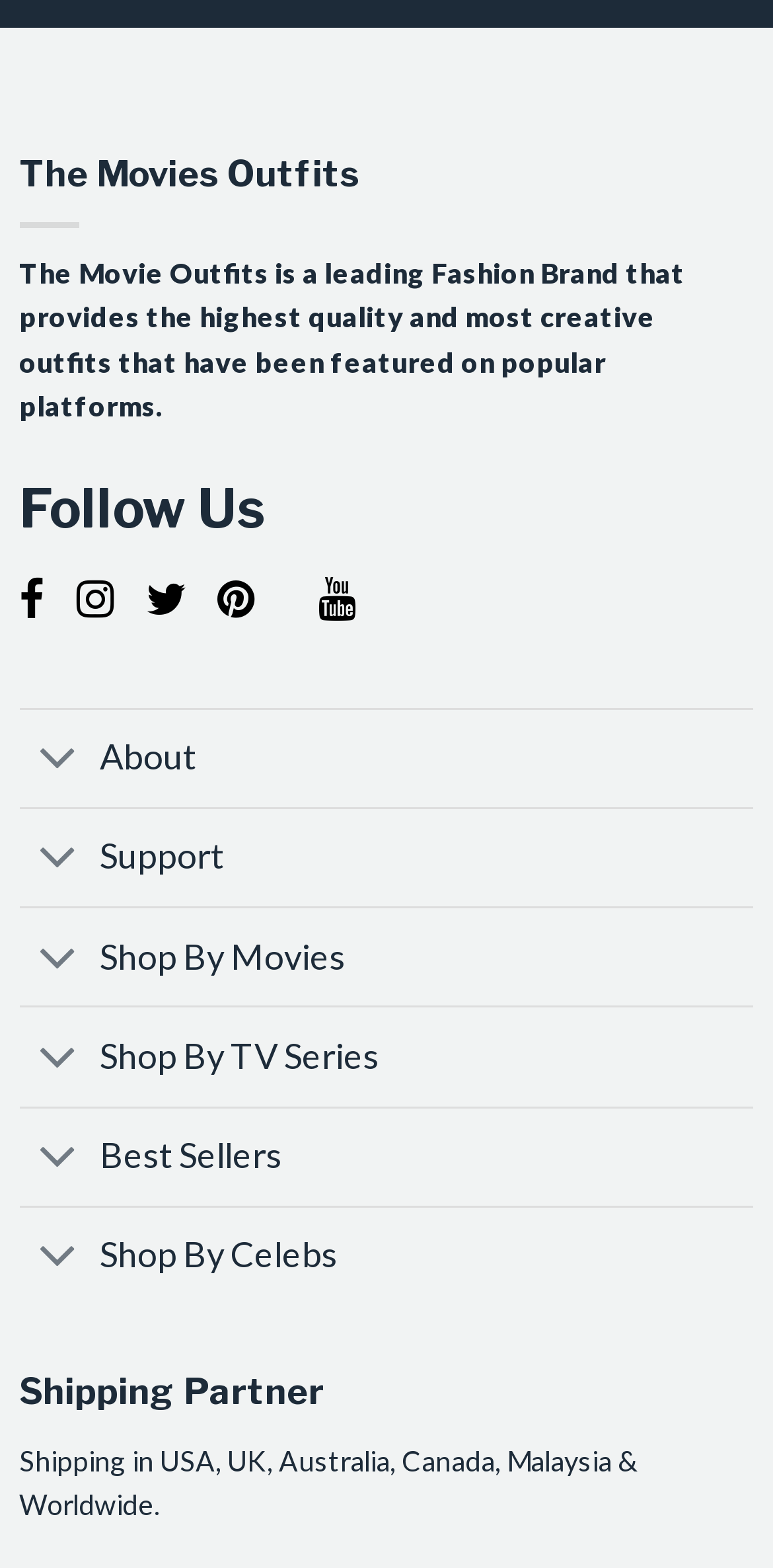Determine the bounding box coordinates of the element that should be clicked to execute the following command: "Toggle Shop By Movies".

[0.025, 0.578, 0.975, 0.642]